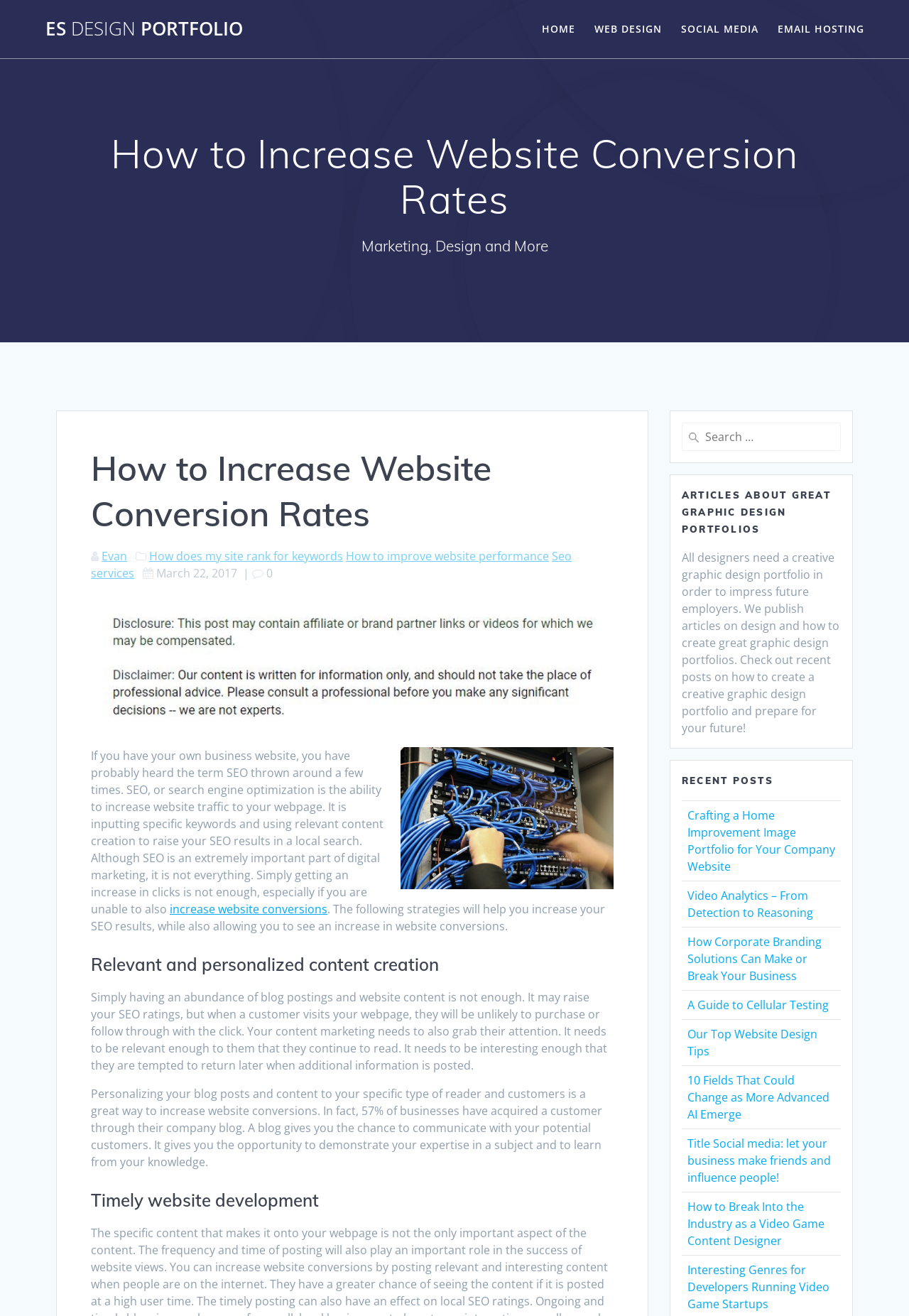Could you highlight the region that needs to be clicked to execute the instruction: "Send an email to allservicesgroup9@gmail.com"?

None